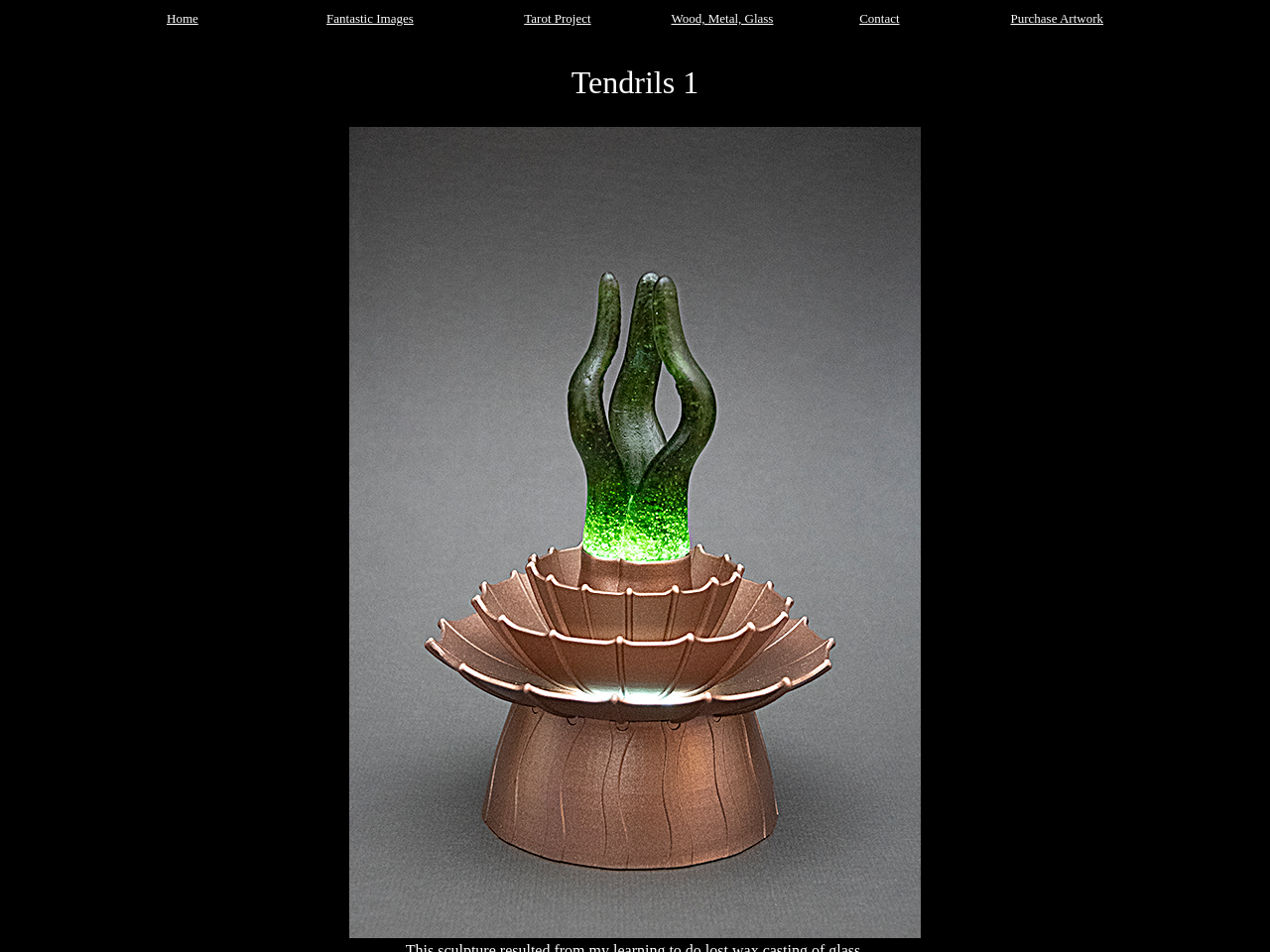What is the last menu item?
Please provide a detailed and comprehensive answer to the question.

The last menu item is 'Purchase Artwork' which is located in the last table cell of the first table row.